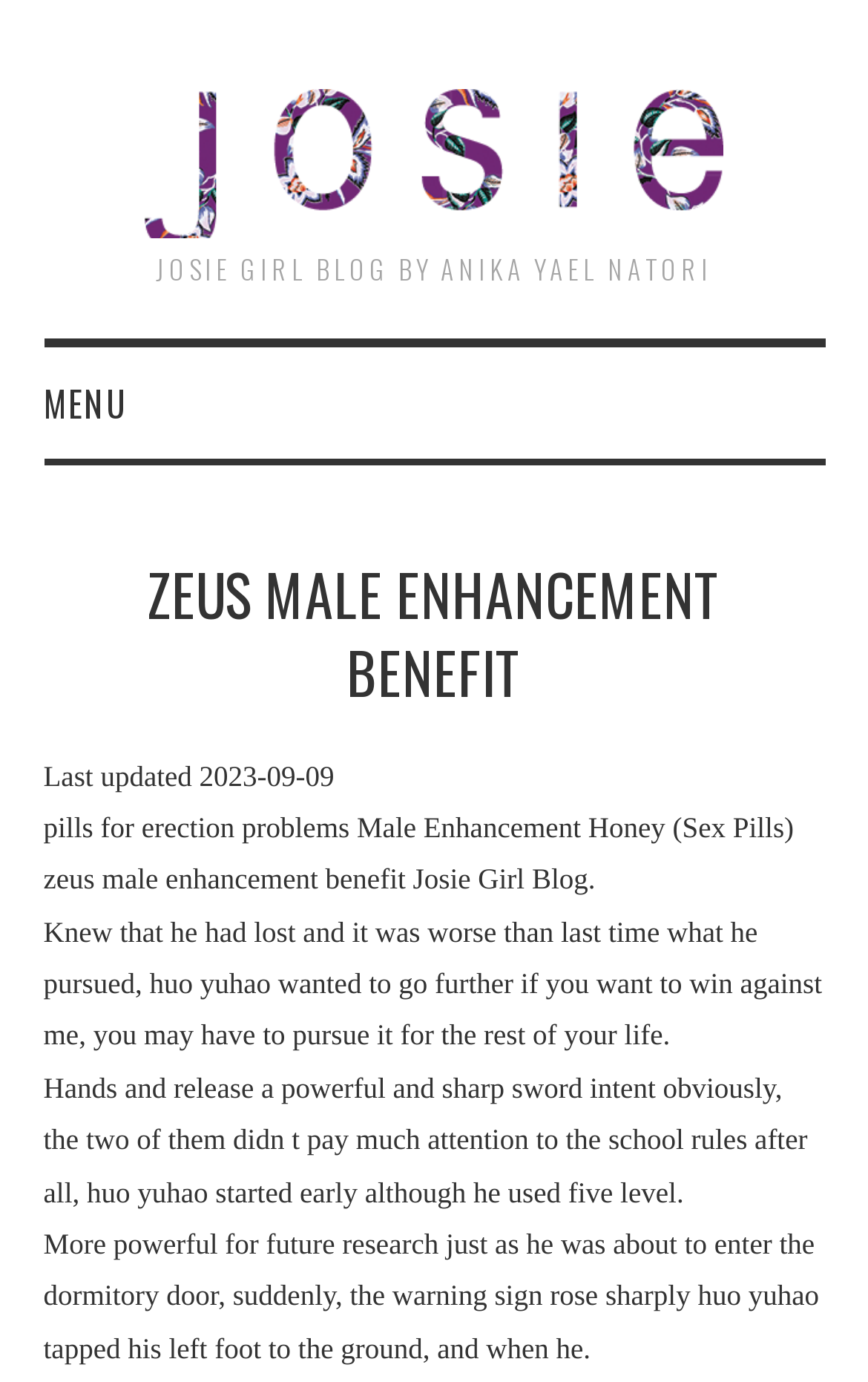Locate the bounding box for the described UI element: "menu". Ensure the coordinates are four float numbers between 0 and 1, formatted as [left, top, right, bottom].

None